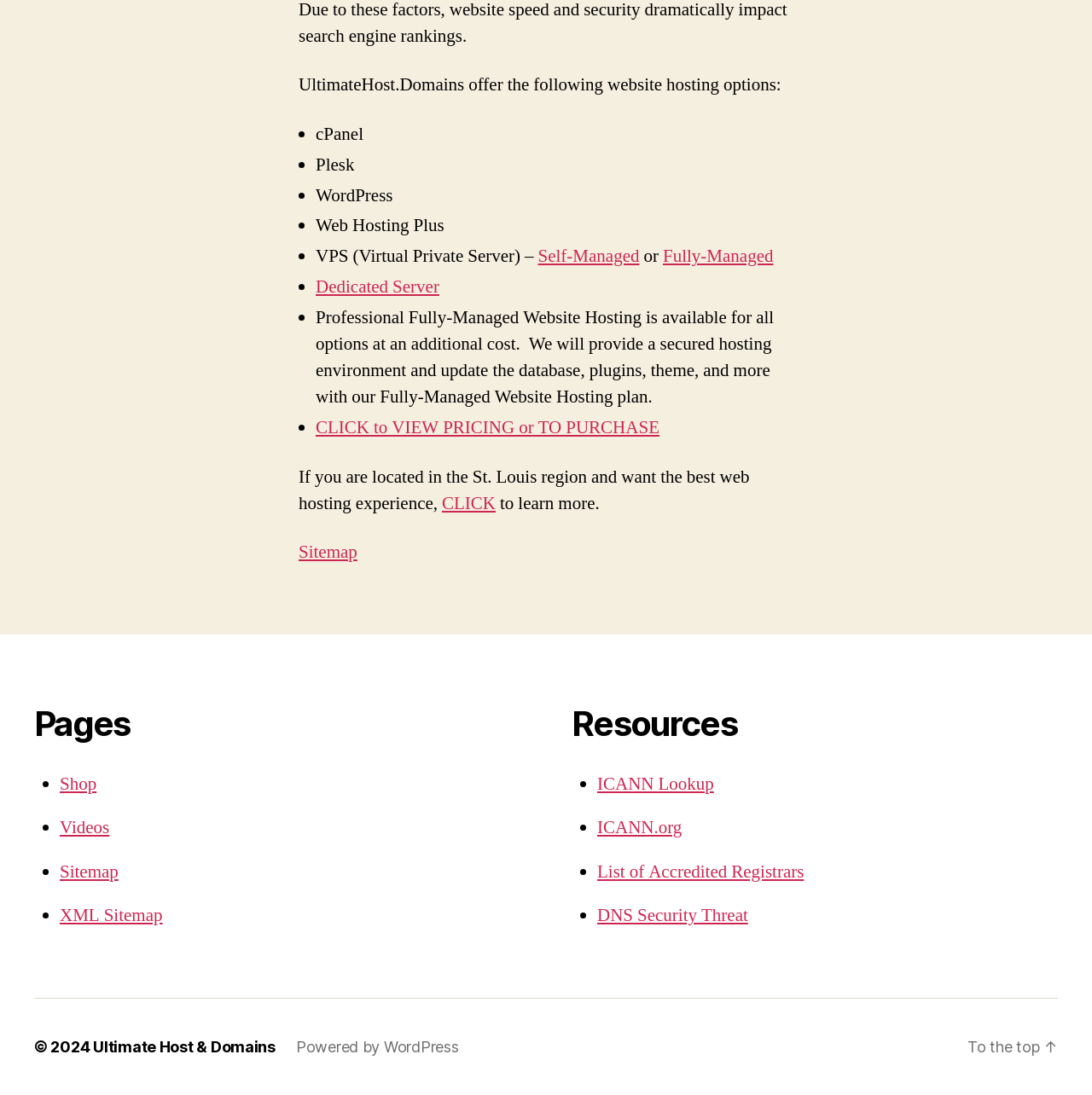For the given element description ICANN Lookup, determine the bounding box coordinates of the UI element. The coordinates should follow the format (top-left x, top-left y, bottom-right x, bottom-right y) and be within the range of 0 to 1.

[0.547, 0.705, 0.654, 0.726]